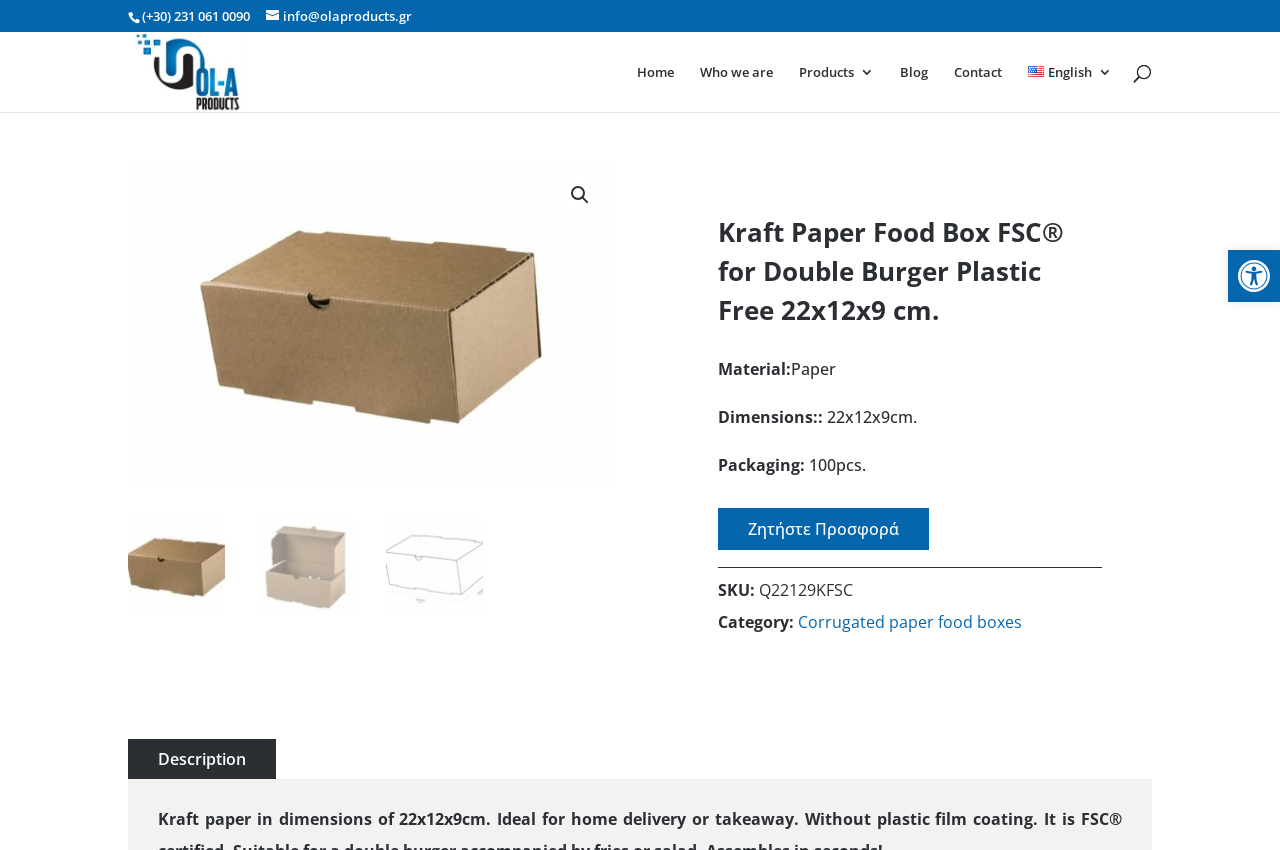Please specify the bounding box coordinates of the clickable region to carry out the following instruction: "Request an offer". The coordinates should be four float numbers between 0 and 1, in the format [left, top, right, bottom].

[0.561, 0.597, 0.726, 0.646]